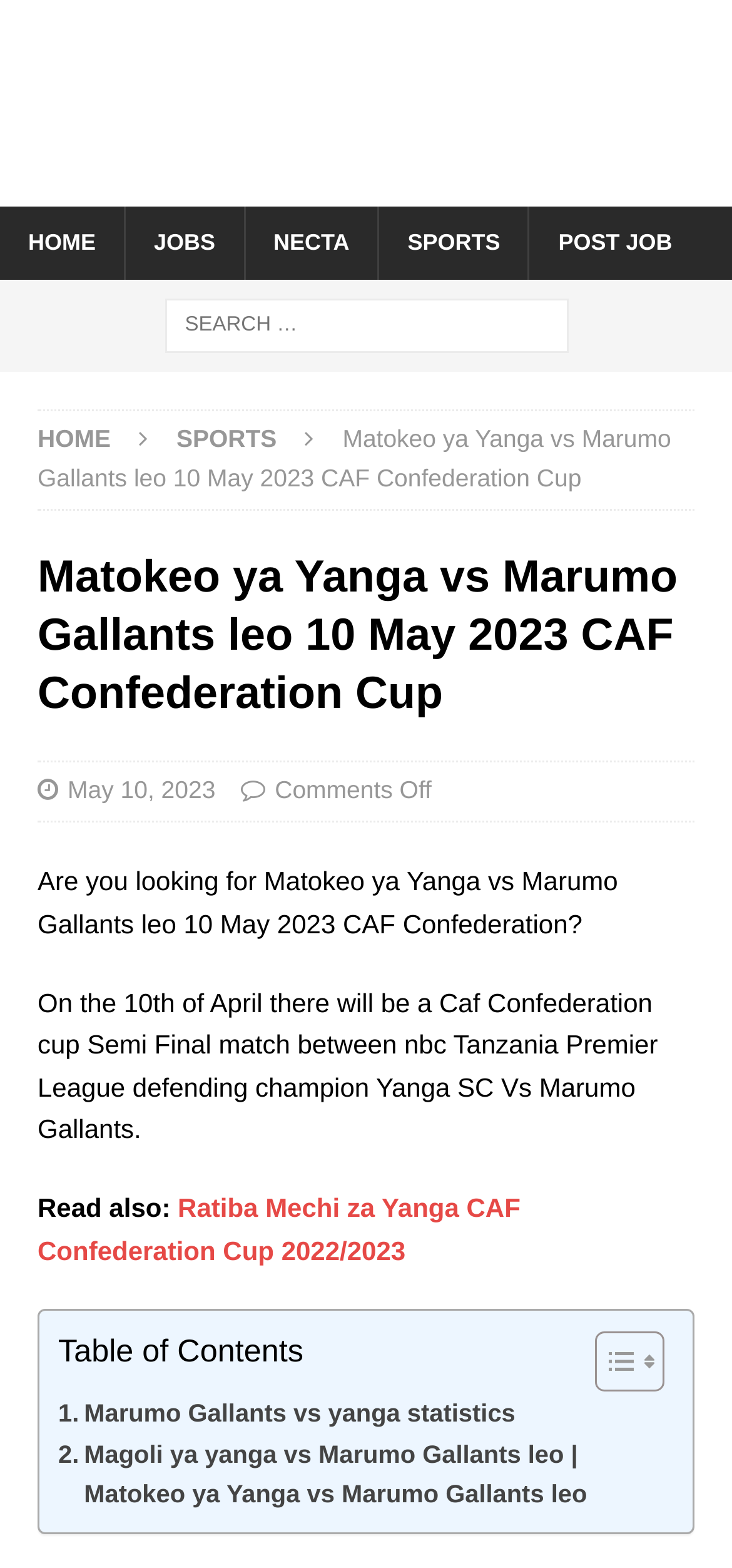Please identify the bounding box coordinates of the element's region that should be clicked to execute the following instruction: "Toggle the Table of Content". The bounding box coordinates must be four float numbers between 0 and 1, i.e., [left, top, right, bottom].

[0.774, 0.848, 0.895, 0.889]